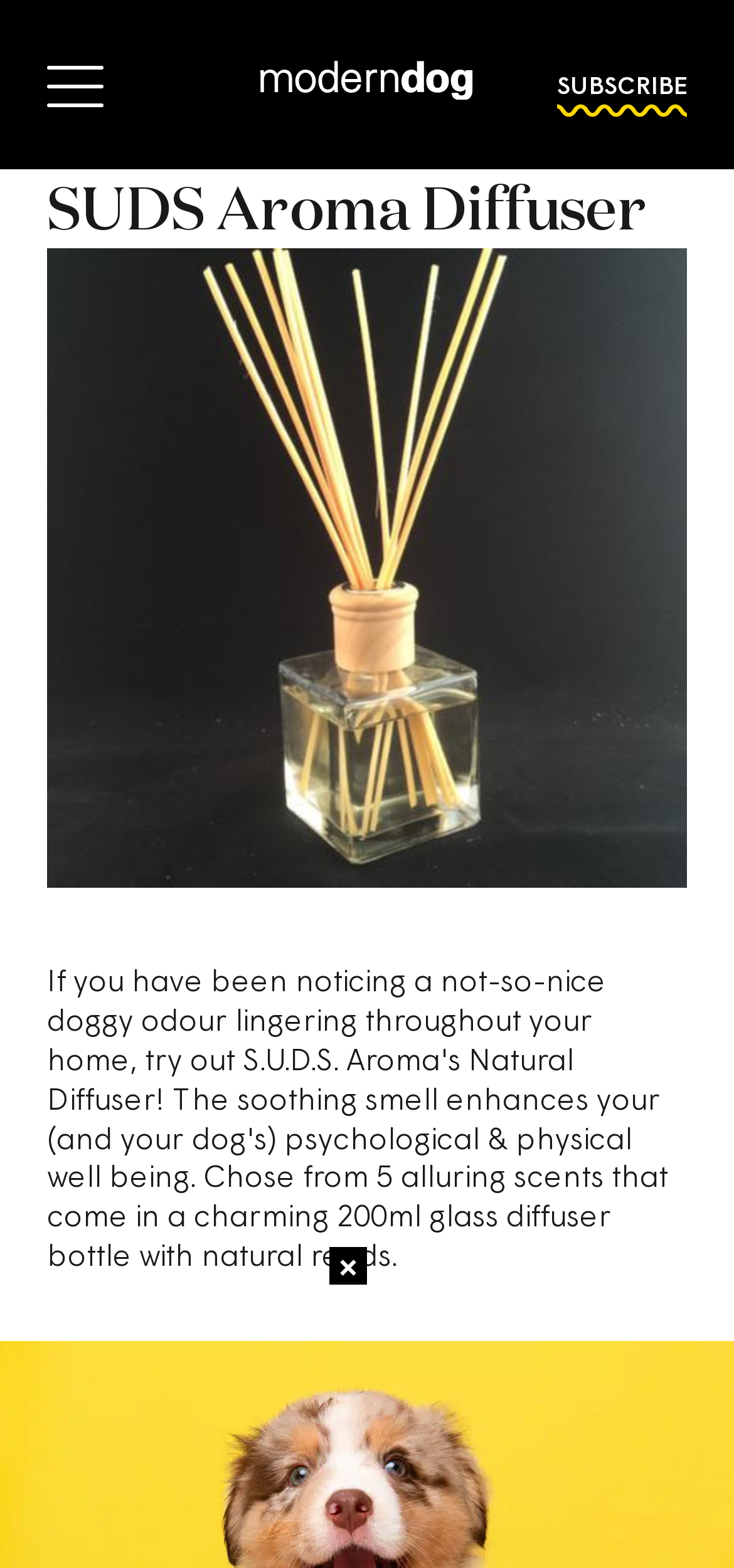Based on the element description: "Subscribe", identify the UI element and provide its bounding box coordinates. Use four float numbers between 0 and 1, [left, top, right, bottom].

[0.759, 0.044, 0.936, 0.064]